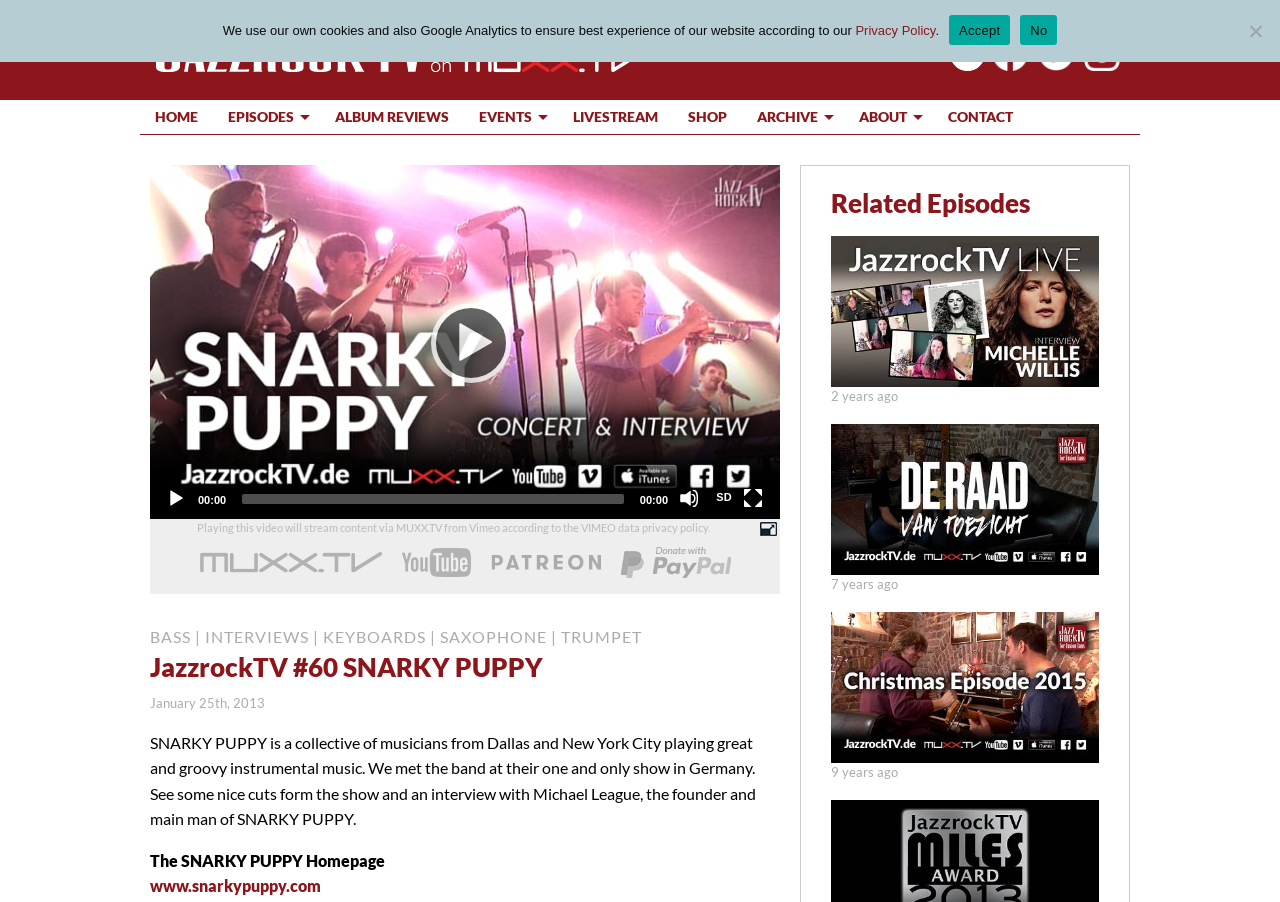Find the bounding box coordinates for the HTML element specified by: "title="JazzrockTV on Instagran"".

[0.841, 0.061, 0.875, 0.082]